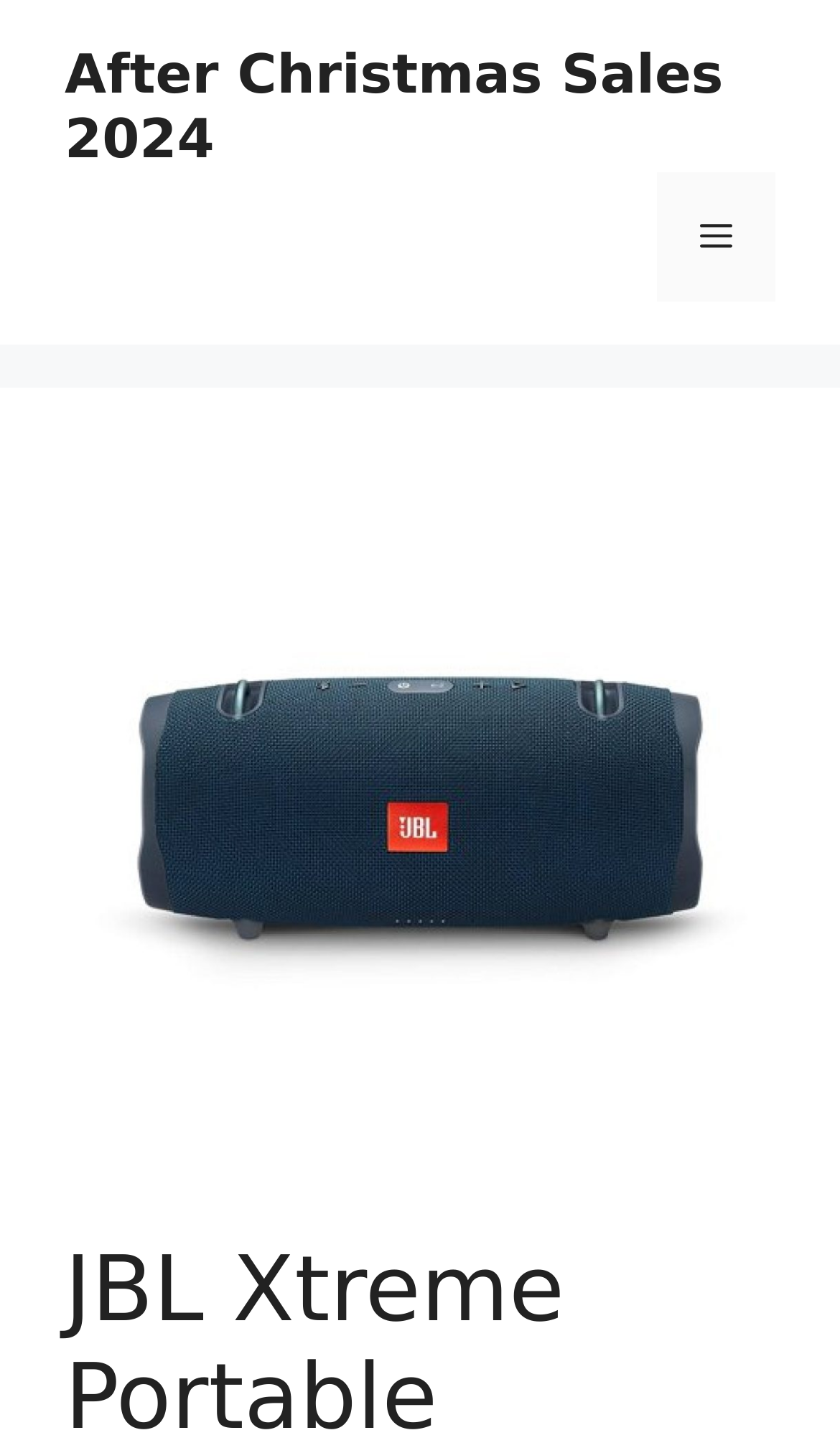Find the bounding box of the web element that fits this description: "Menu".

[0.782, 0.119, 0.923, 0.208]